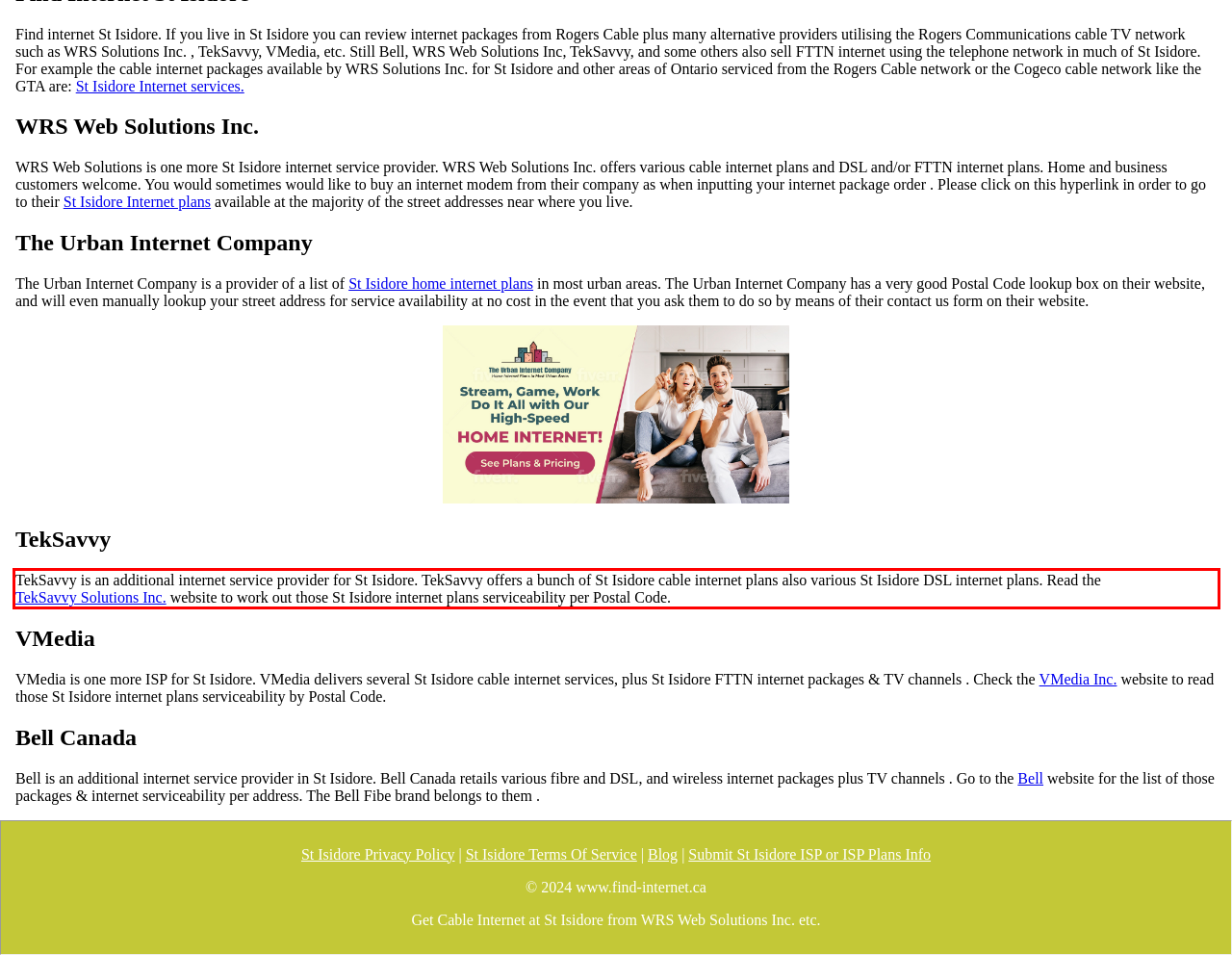Locate the red bounding box in the provided webpage screenshot and use OCR to determine the text content inside it.

TekSavvy is an additional internet service provider for St Isidore. TekSavvy offers a bunch of St Isidore cable internet plans also various St Isidore DSL internet plans. Read the TekSavvy Solutions Inc. website to work out those St Isidore internet plans serviceability per Postal Code.